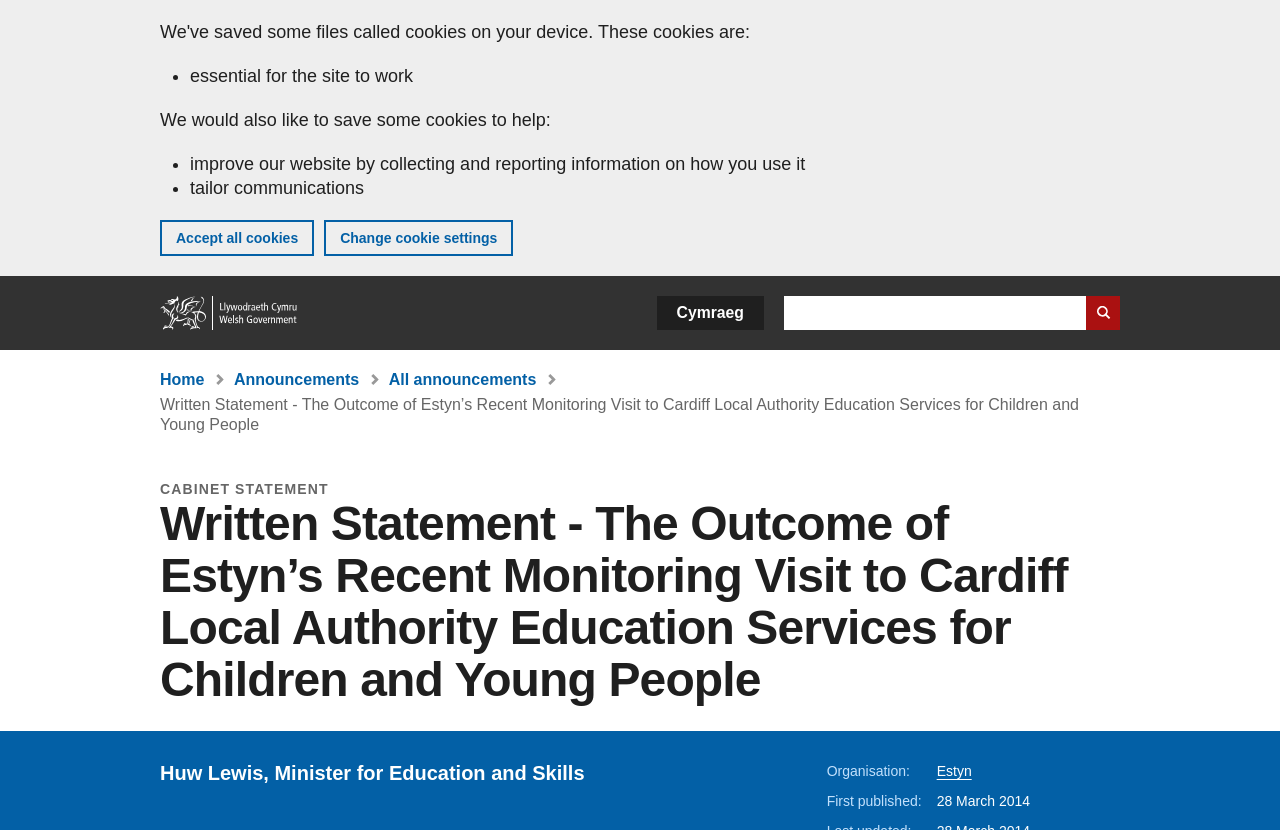Identify the bounding box coordinates of the area that should be clicked in order to complete the given instruction: "Change language to Cymraeg". The bounding box coordinates should be four float numbers between 0 and 1, i.e., [left, top, right, bottom].

[0.513, 0.357, 0.597, 0.398]